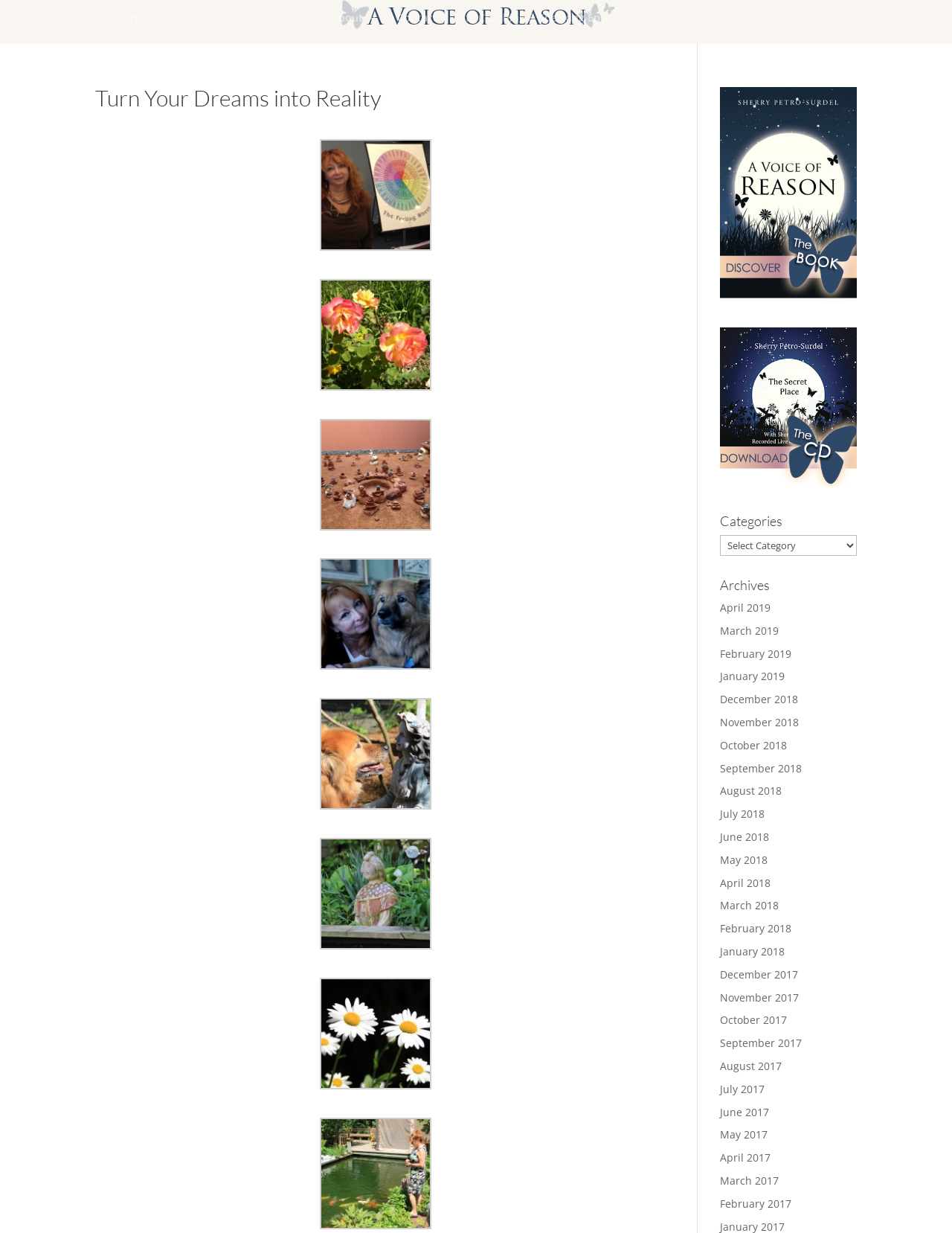Please determine the bounding box coordinates of the element's region to click for the following instruction: "Click on the 'Home' link".

[0.137, 0.01, 0.169, 0.036]